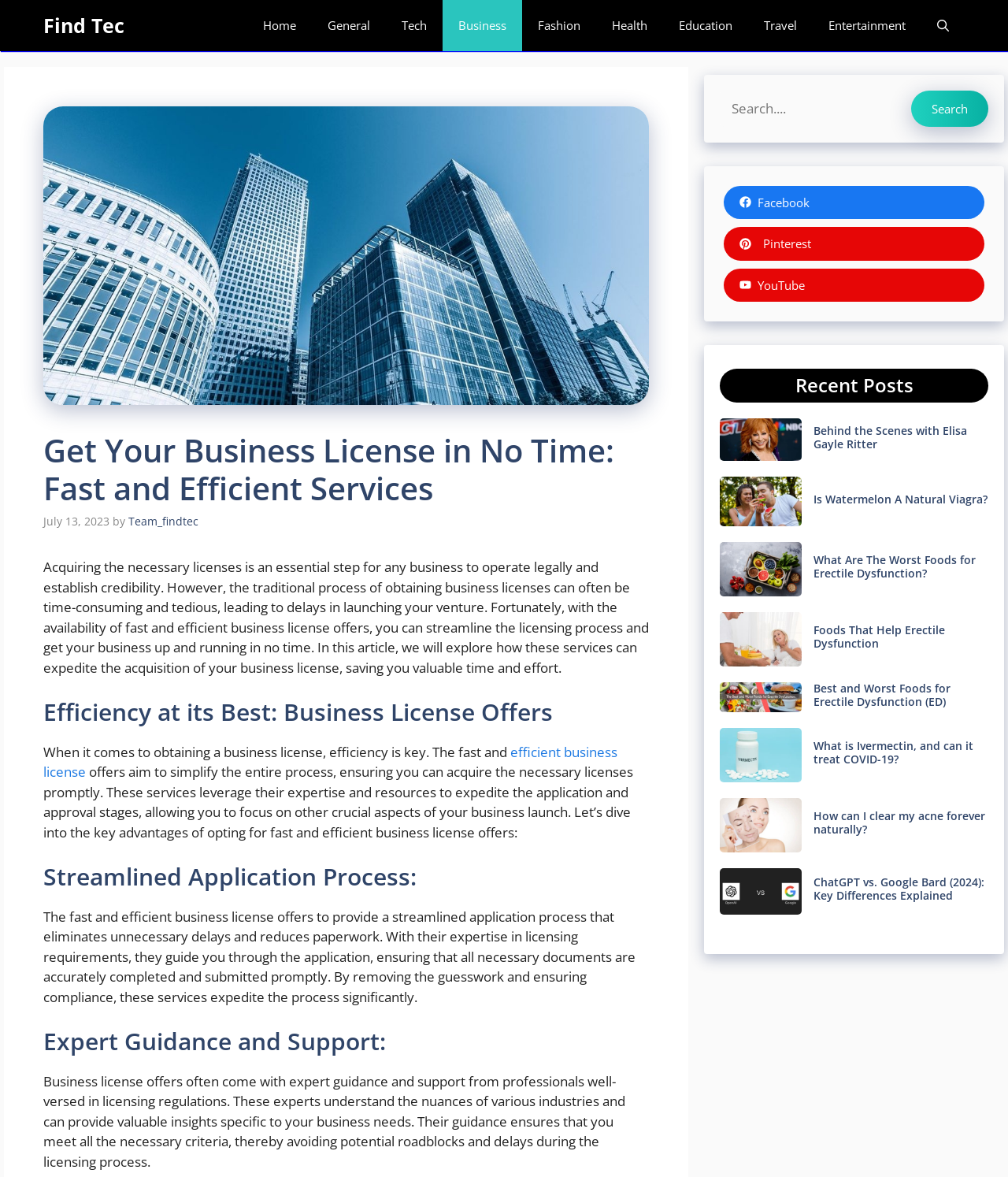Explain the webpage in detail.

This webpage is about acquiring business licenses efficiently. At the top, there is a navigation bar with links to different categories, including "Home", "General", "Tech", "Business", "Fashion", "Health", "Education", "Travel", and "Entertainment". Next to the navigation bar, there is a search button and a search box.

Below the navigation bar, there is a header section with a title "Get Your Business License in No Time: Fast and Efficient Services" and a time stamp "July 13, 2023". The title is followed by a brief introduction to the importance of acquiring business licenses and how traditional processes can be time-consuming.

The main content of the webpage is divided into sections, each with a heading. The first section is "Efficiency at its Best: Business License Offers", which discusses the benefits of using fast and efficient business license services. The second section is "Streamlined Application Process", which explains how these services simplify the application process. The third section is "Expert Guidance and Support", which highlights the value of expert guidance in obtaining business licenses.

On the right side of the webpage, there are social media links to Facebook, Pinterest, and YouTube. Below the social media links, there is a section titled "Recent Posts" with a list of article titles and images. Each article title is a link to a separate webpage, and the images are related to the article topics.

Overall, the webpage provides information on the importance of business licenses and how to obtain them efficiently, along with a list of recent articles on various topics.